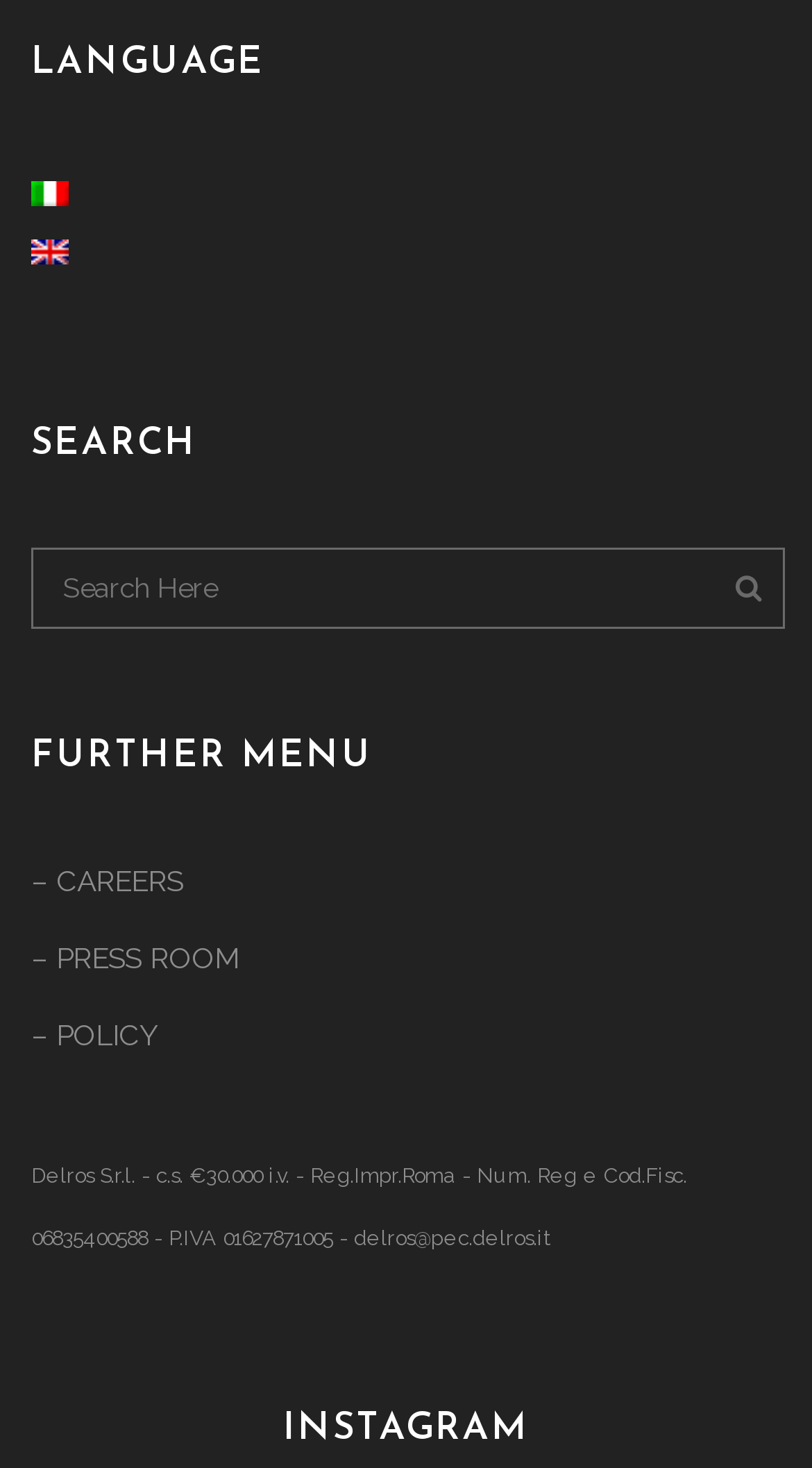What type of information is provided at the bottom?
Carefully examine the image and provide a detailed answer to the question.

At the bottom of the webpage, there is a block of text that provides information about the company, including its name, registration number, and contact email. This information is typically found in the footer section of a company website.